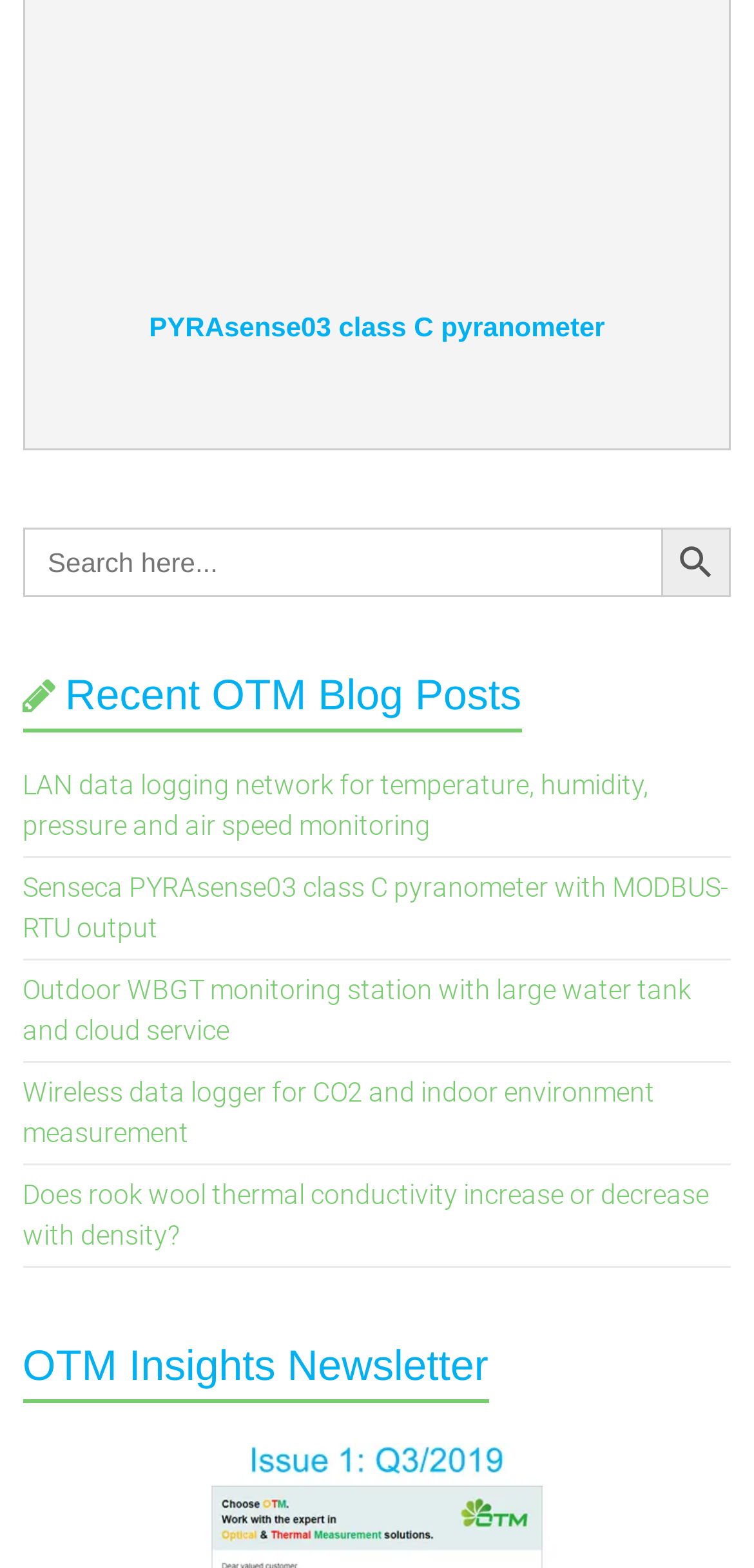Identify the bounding box for the UI element that is described as follows: "Search Button".

[0.878, 0.336, 0.97, 0.381]